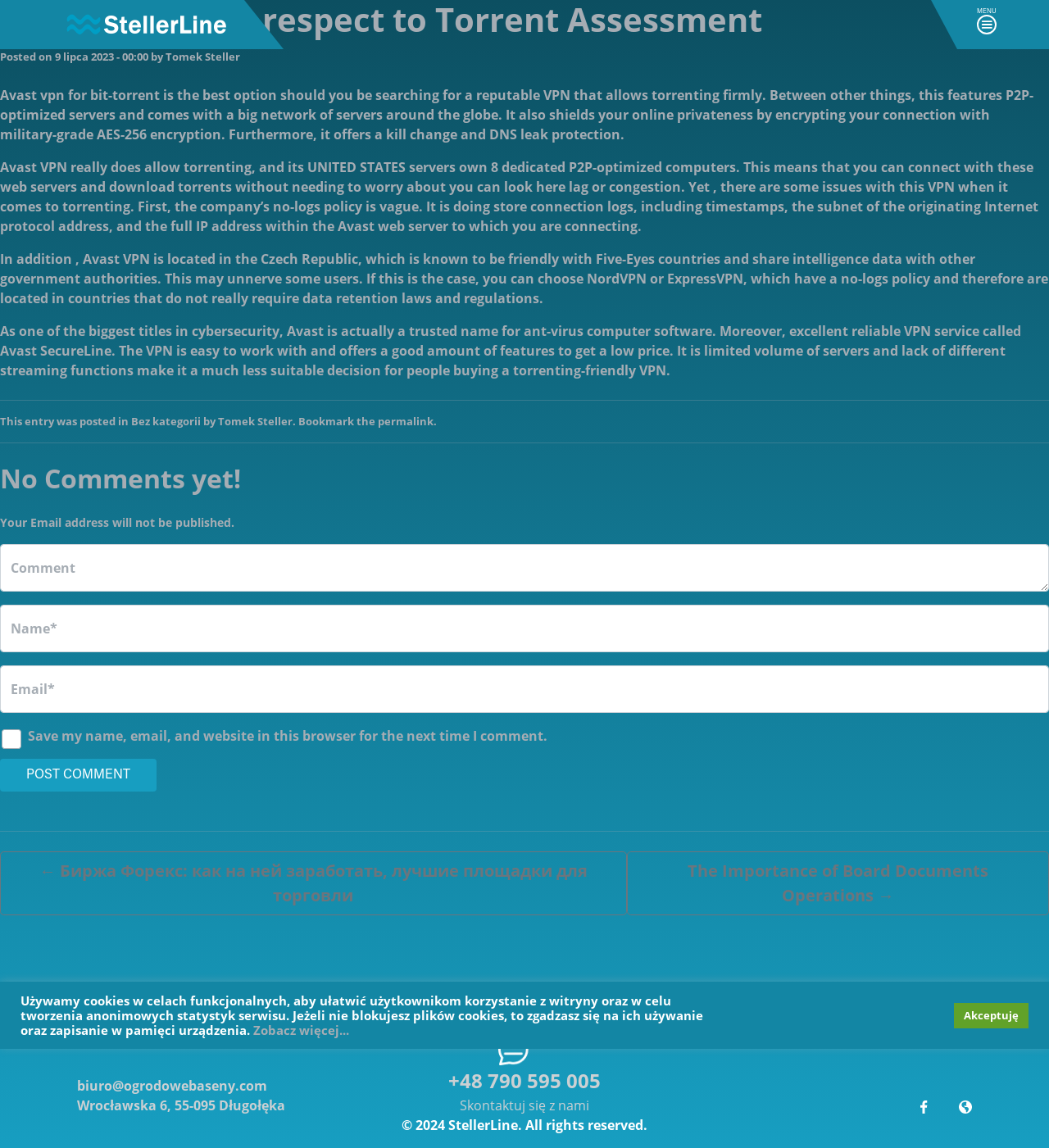Locate the bounding box coordinates for the element described below: "9 lipca 2023 - 00:00". The coordinates must be four float values between 0 and 1, formatted as [left, top, right, bottom].

[0.052, 0.043, 0.141, 0.056]